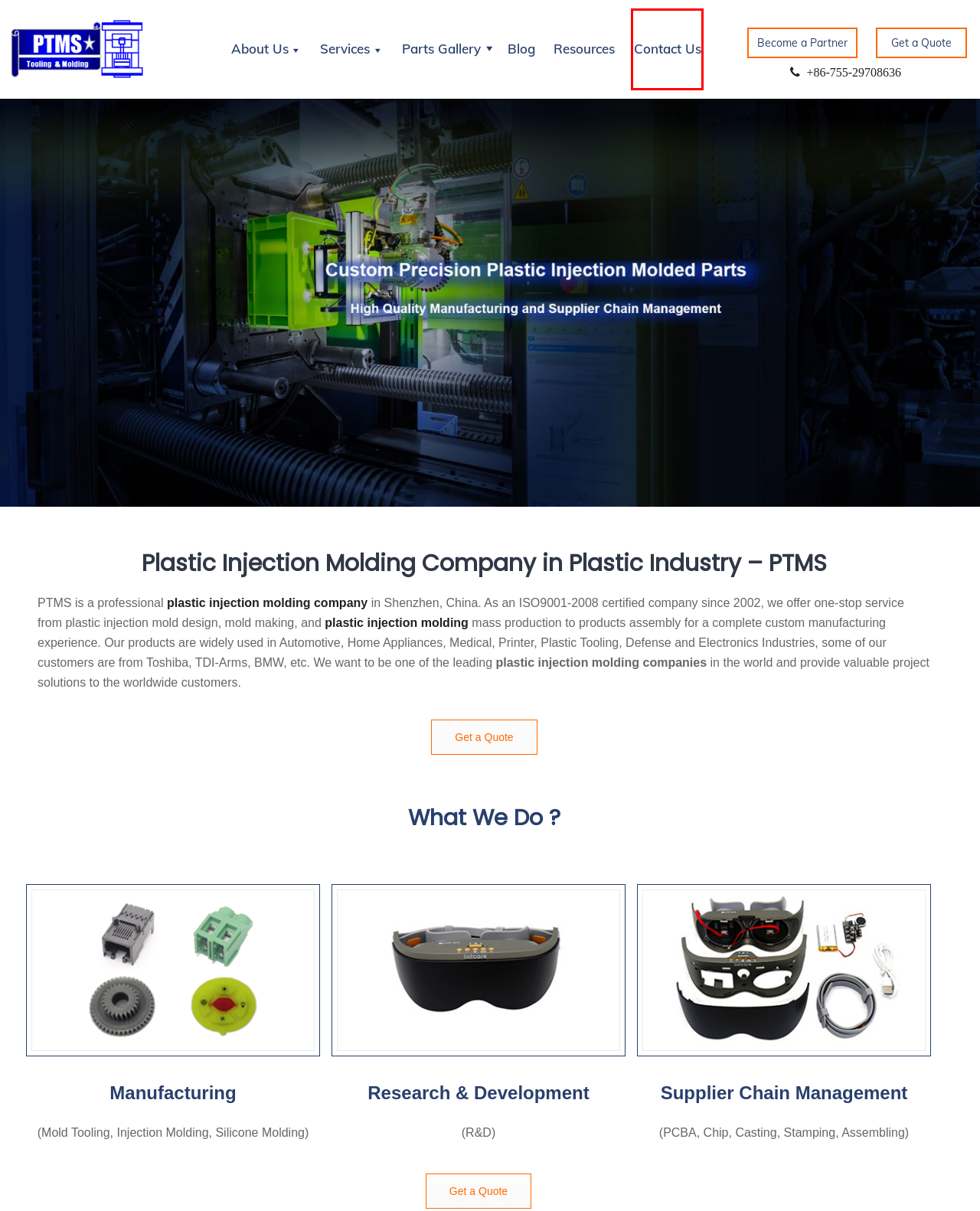Consider the screenshot of a webpage with a red bounding box around an element. Select the webpage description that best corresponds to the new page after clicking the element inside the red bounding box. Here are the candidates:
A. Research & Development | PTMS
B. Blog | PTMS
C. Plastic Injection Molding Manufacturer | PTMS
D. Plastic Injection Molding Parts | PTMS
E. Instant Injection Molding Quote Online | PTMS
F. Plastic Injection Molding Services | PTMS
G. Become a Partner | PTMS
H. Contact Us | PTMS

H